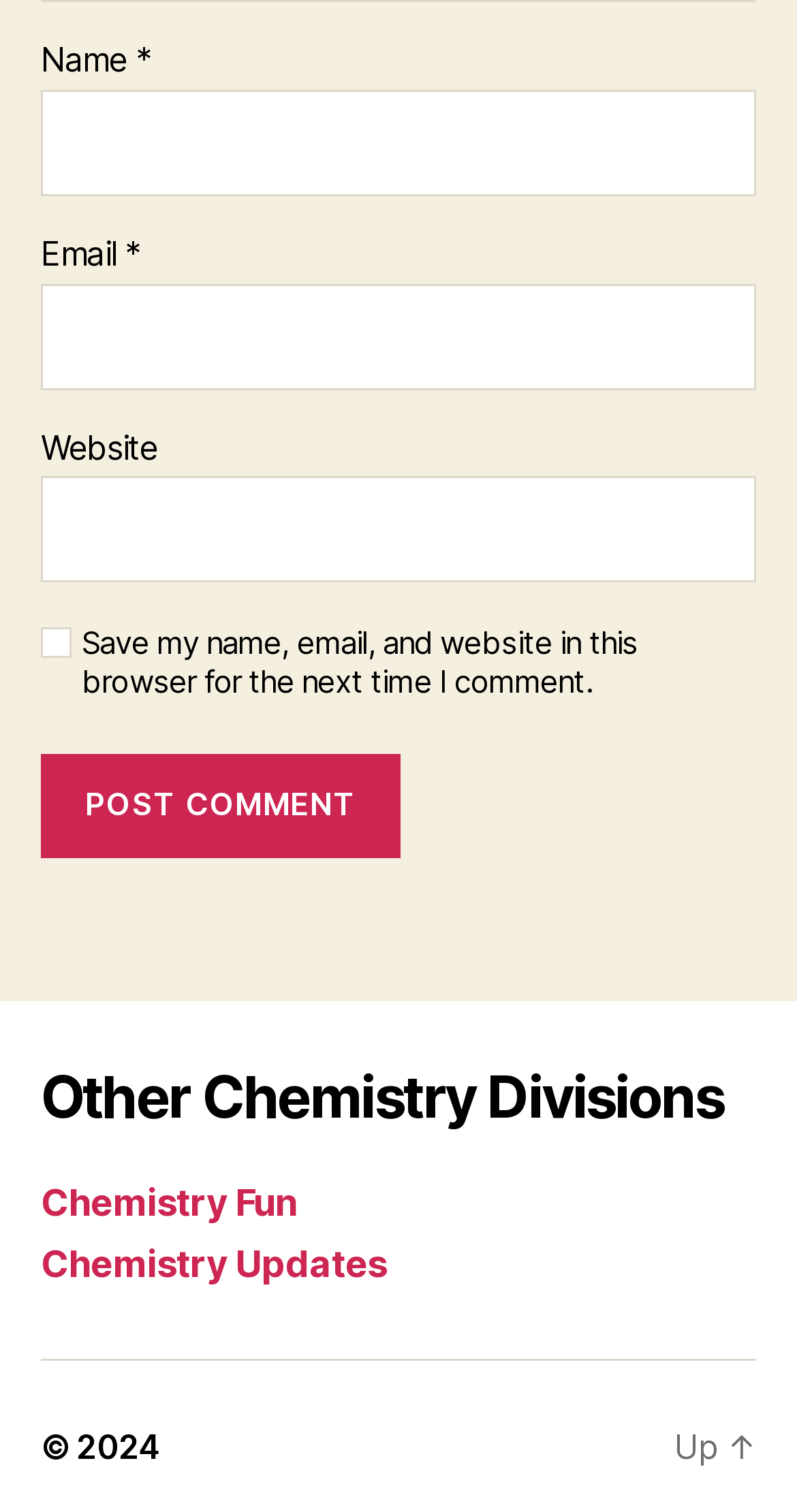What is the copyright year?
Please provide a comprehensive and detailed answer to the question.

The webpage has a copyright notice at the bottom, which states '© 2024'. This indicates that the webpage's content is copyrighted and the copyright year is 2024.